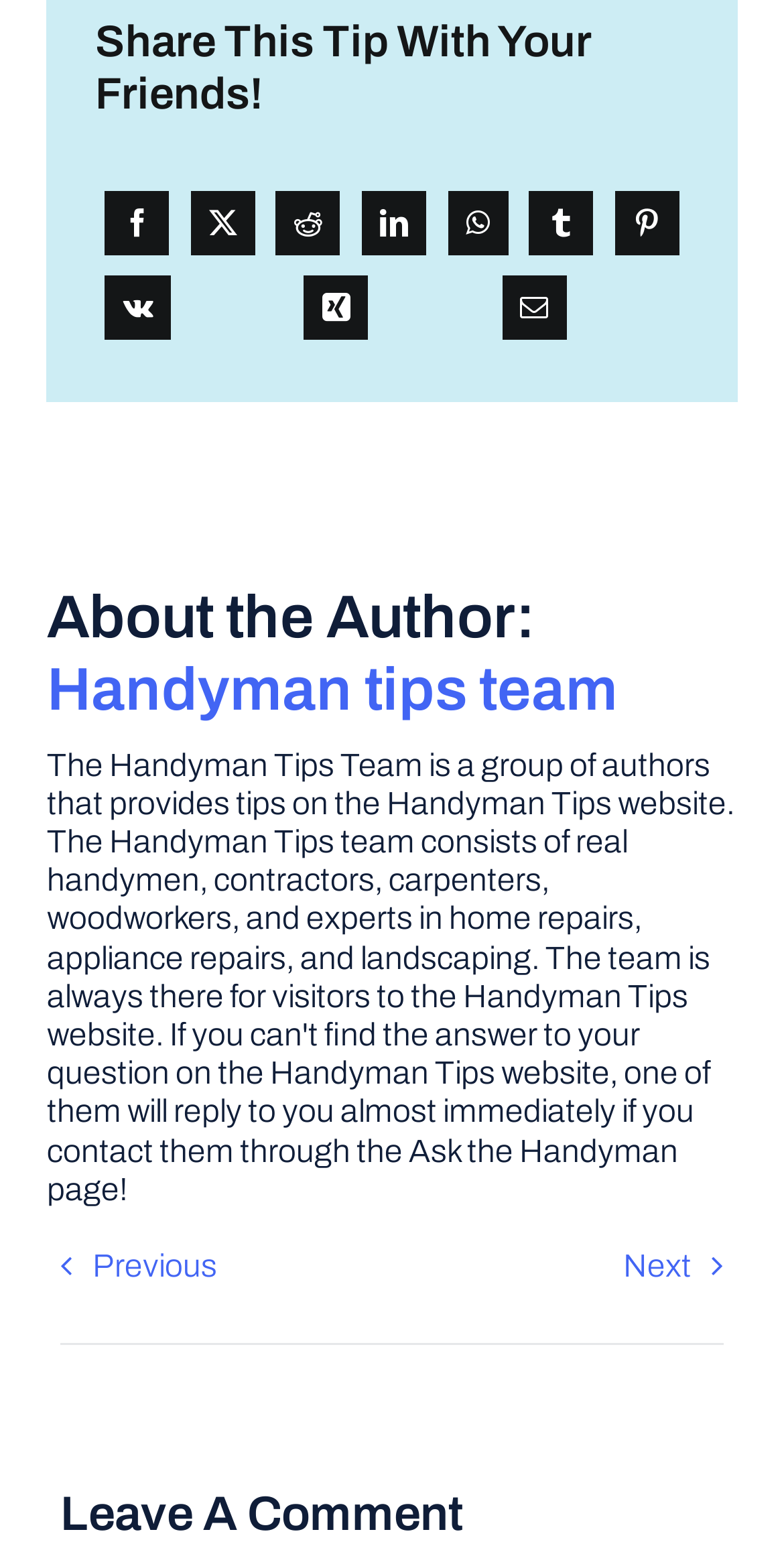Examine the image carefully and respond to the question with a detailed answer: 
What can be done at the bottom of the page?

At the bottom of the page, there is a section titled 'Leave A Comment', which suggests that users can provide their feedback or thoughts about the tip by leaving a comment.